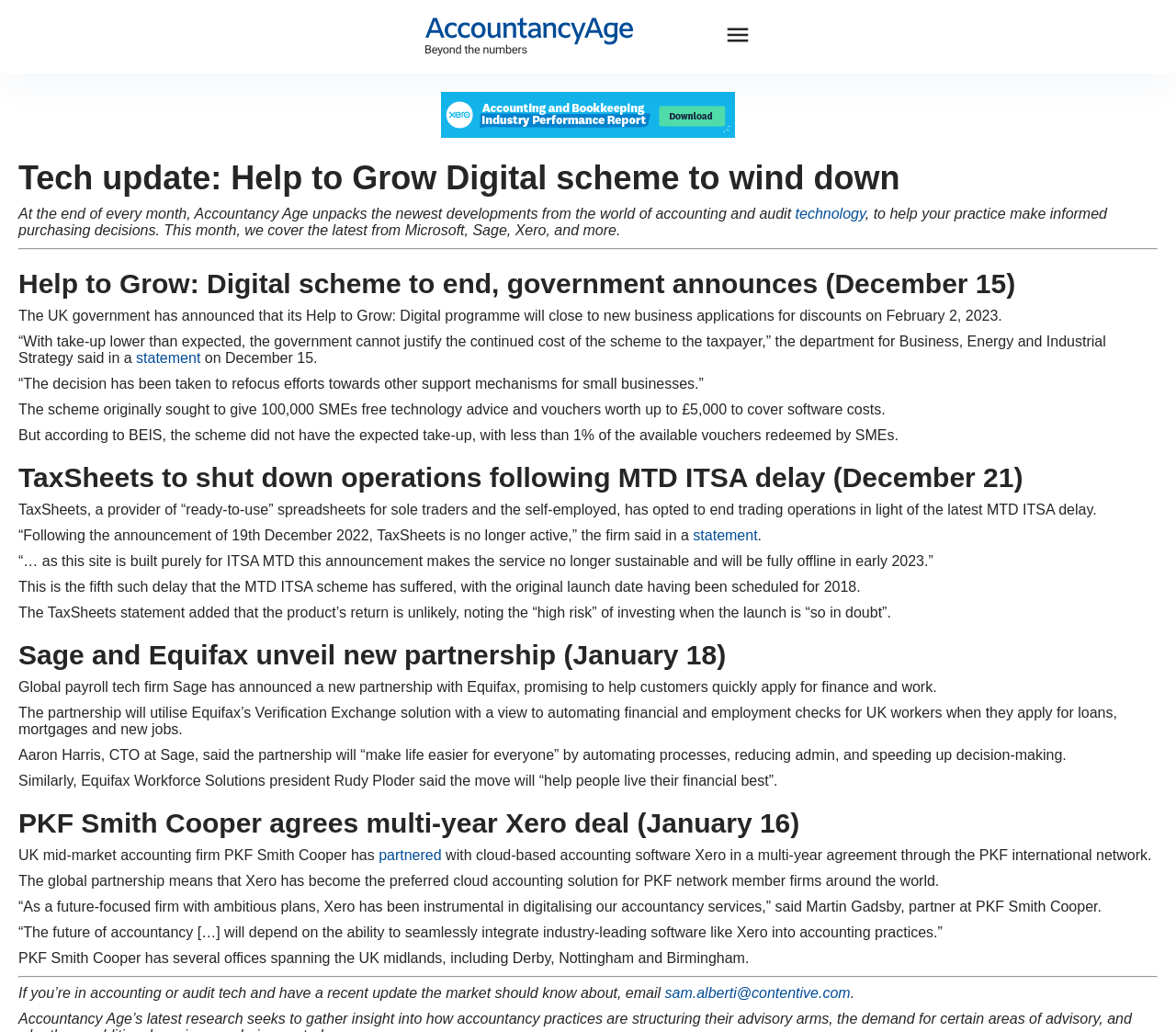Locate and extract the text of the main heading on the webpage.

Tech update: Help to Grow Digital scheme to wind down